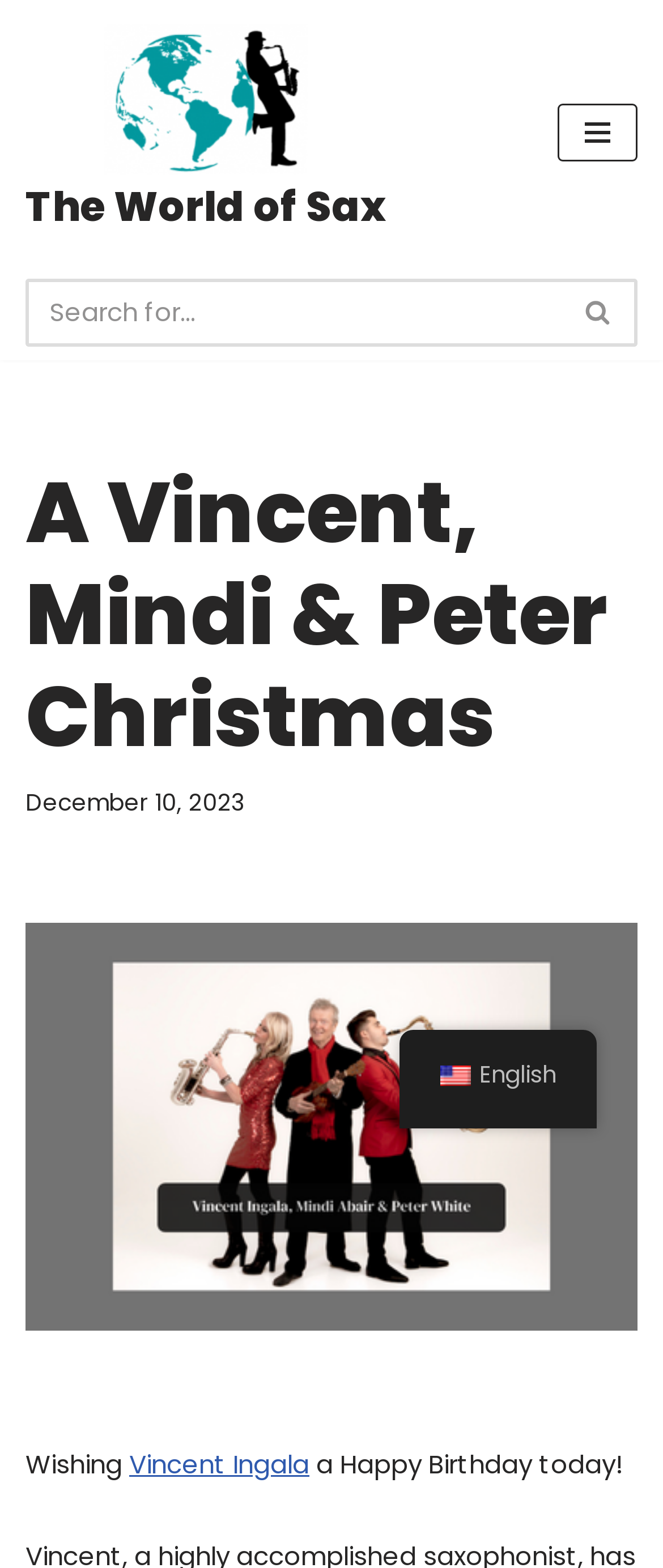What is the name of the guitarist mentioned on the webpage?
Look at the webpage screenshot and answer the question with a detailed explanation.

I found the answer by looking at the main heading 'A Vincent, Mindi & Peter Christmas' which mentions the guitarist's name as Peter.